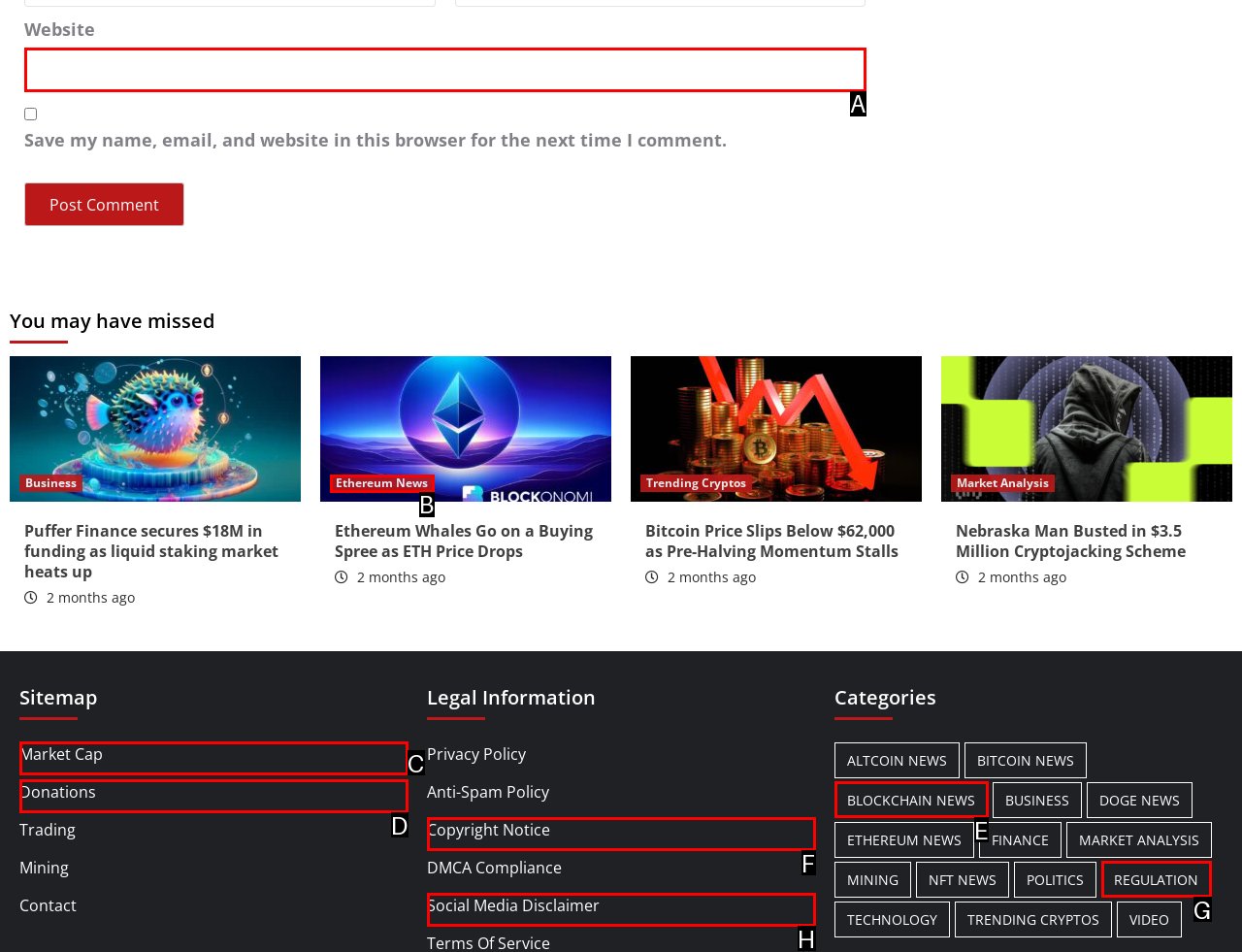Select the HTML element that corresponds to the description: parent_node: Website name="url". Reply with the letter of the correct option.

A